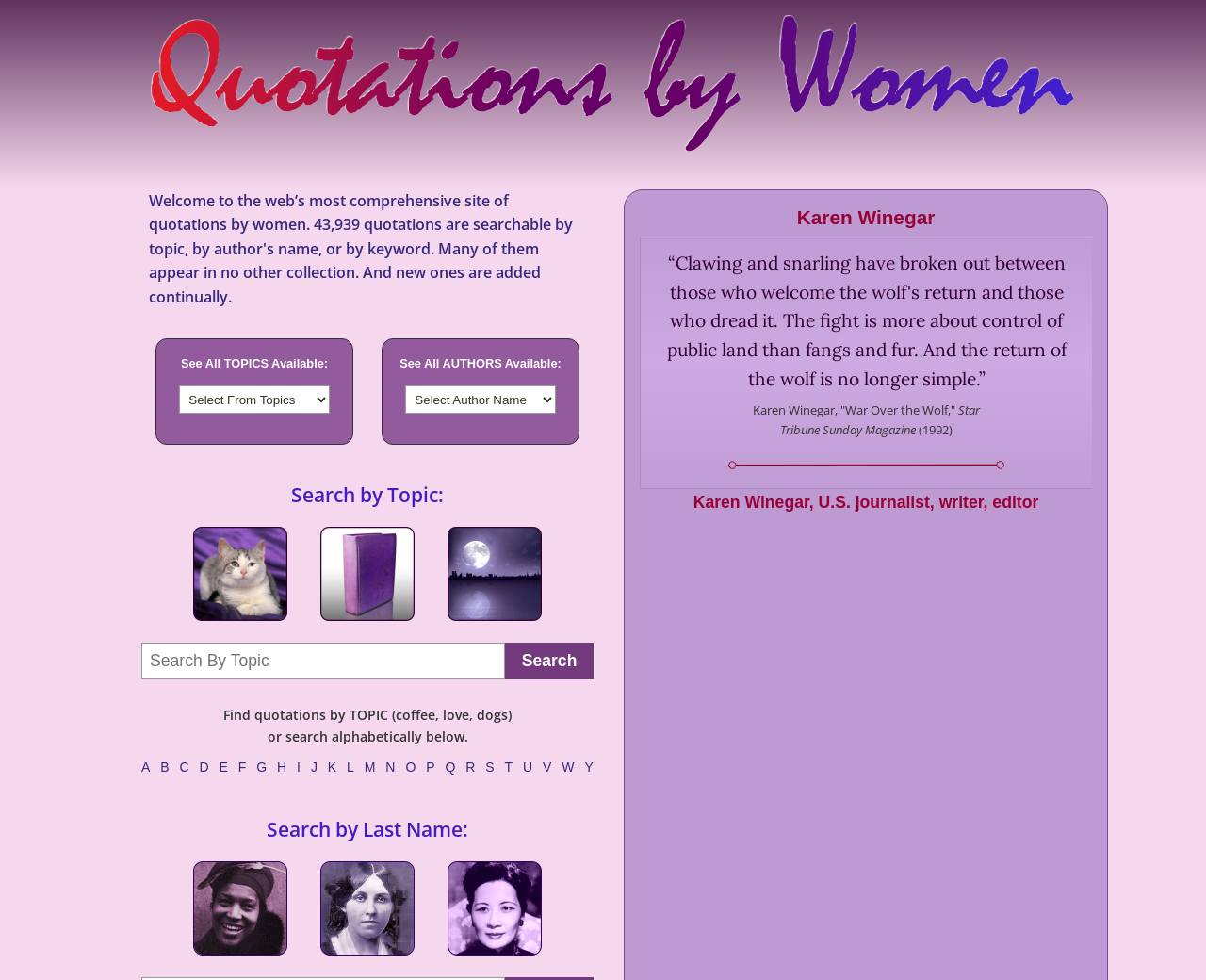Using the webpage screenshot, locate the HTML element that fits the following description and provide its bounding box: "alt="Quotations By Women"".

[0.125, 0.015, 0.875, 0.162]